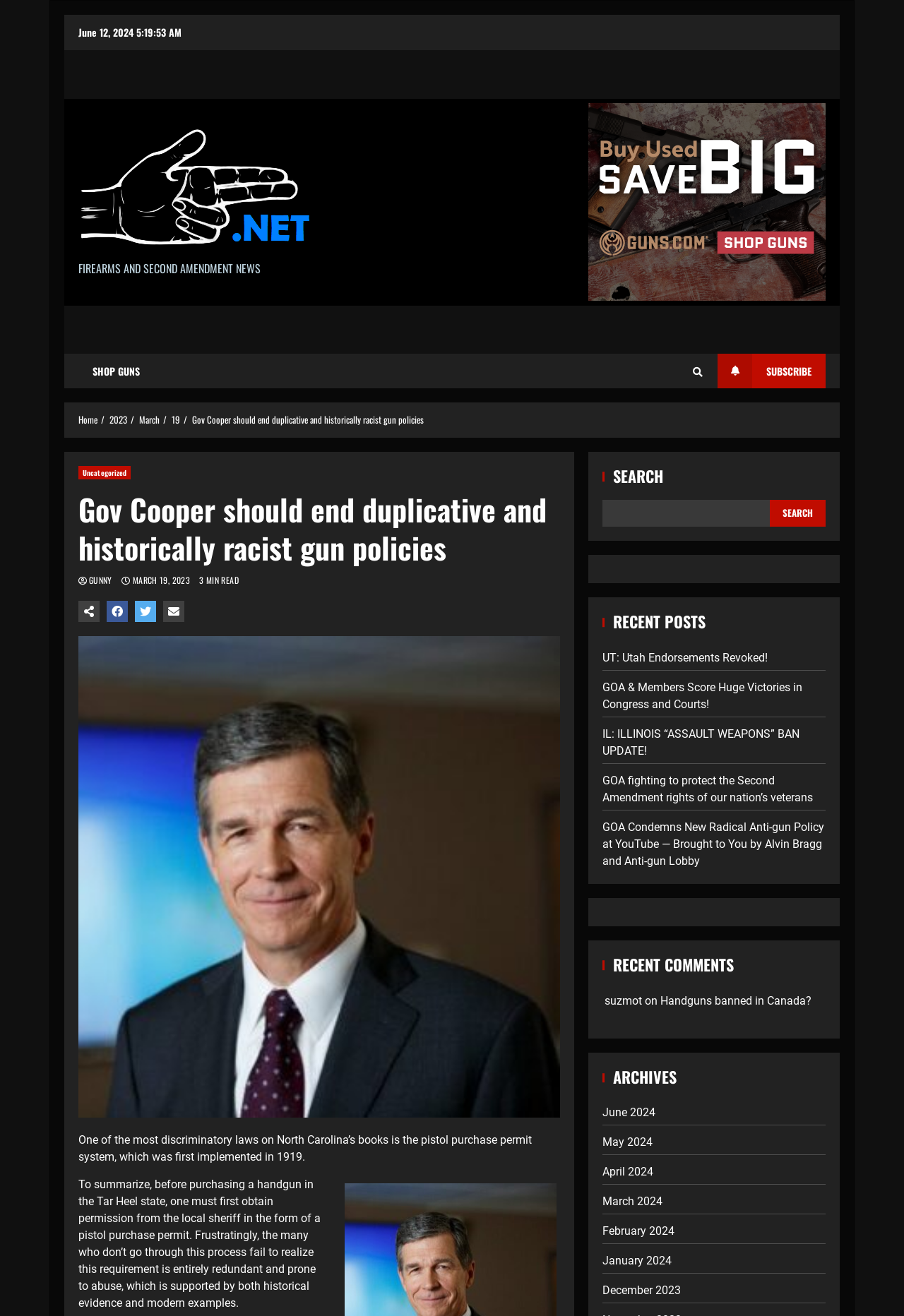What is the name of the website?
Based on the image content, provide your answer in one word or a short phrase.

Gun.net